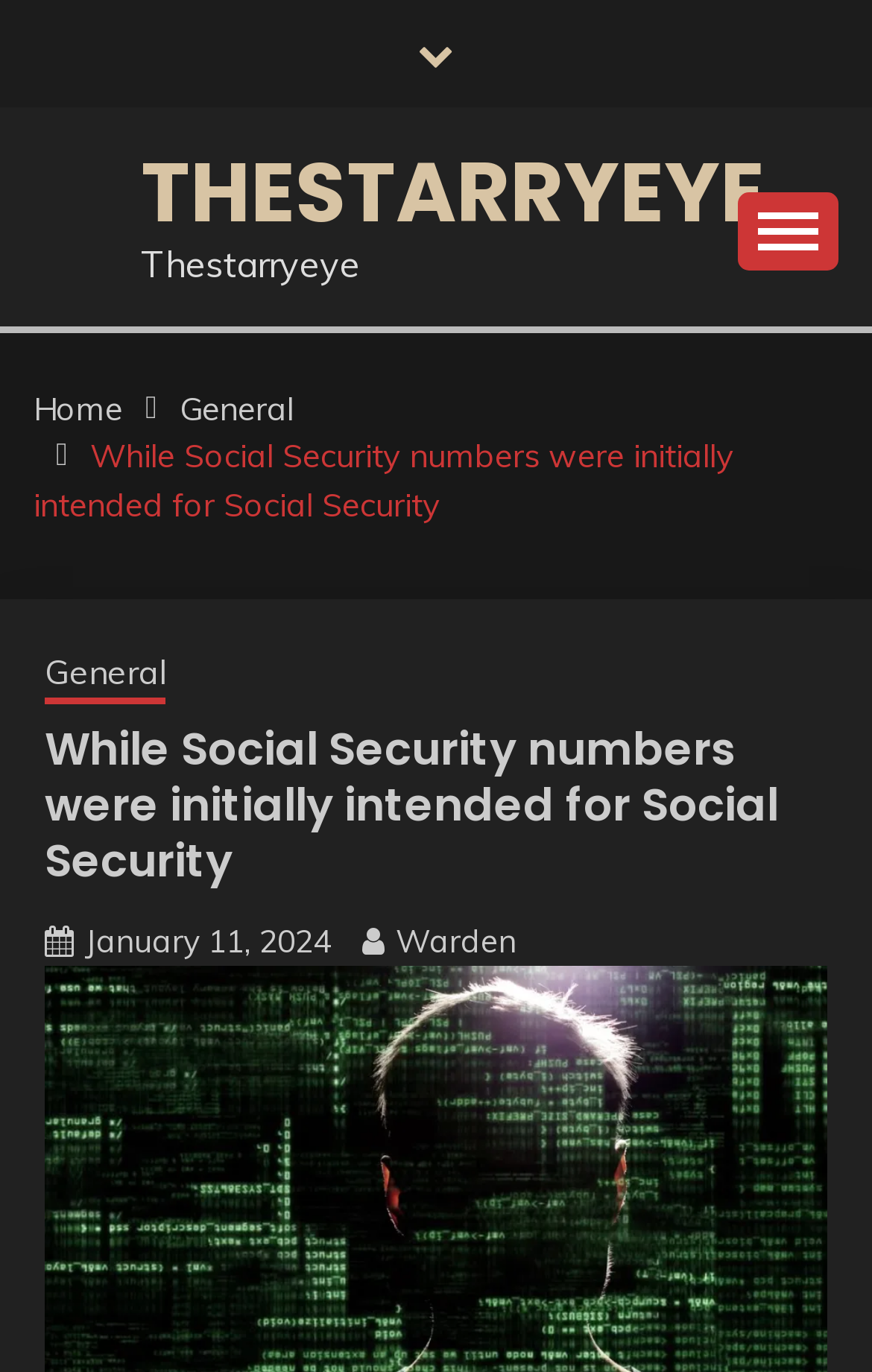Identify the bounding box coordinates of the clickable region necessary to fulfill the following instruction: "check the latest post on January 11, 2024". The bounding box coordinates should be four float numbers between 0 and 1, i.e., [left, top, right, bottom].

[0.097, 0.672, 0.379, 0.701]